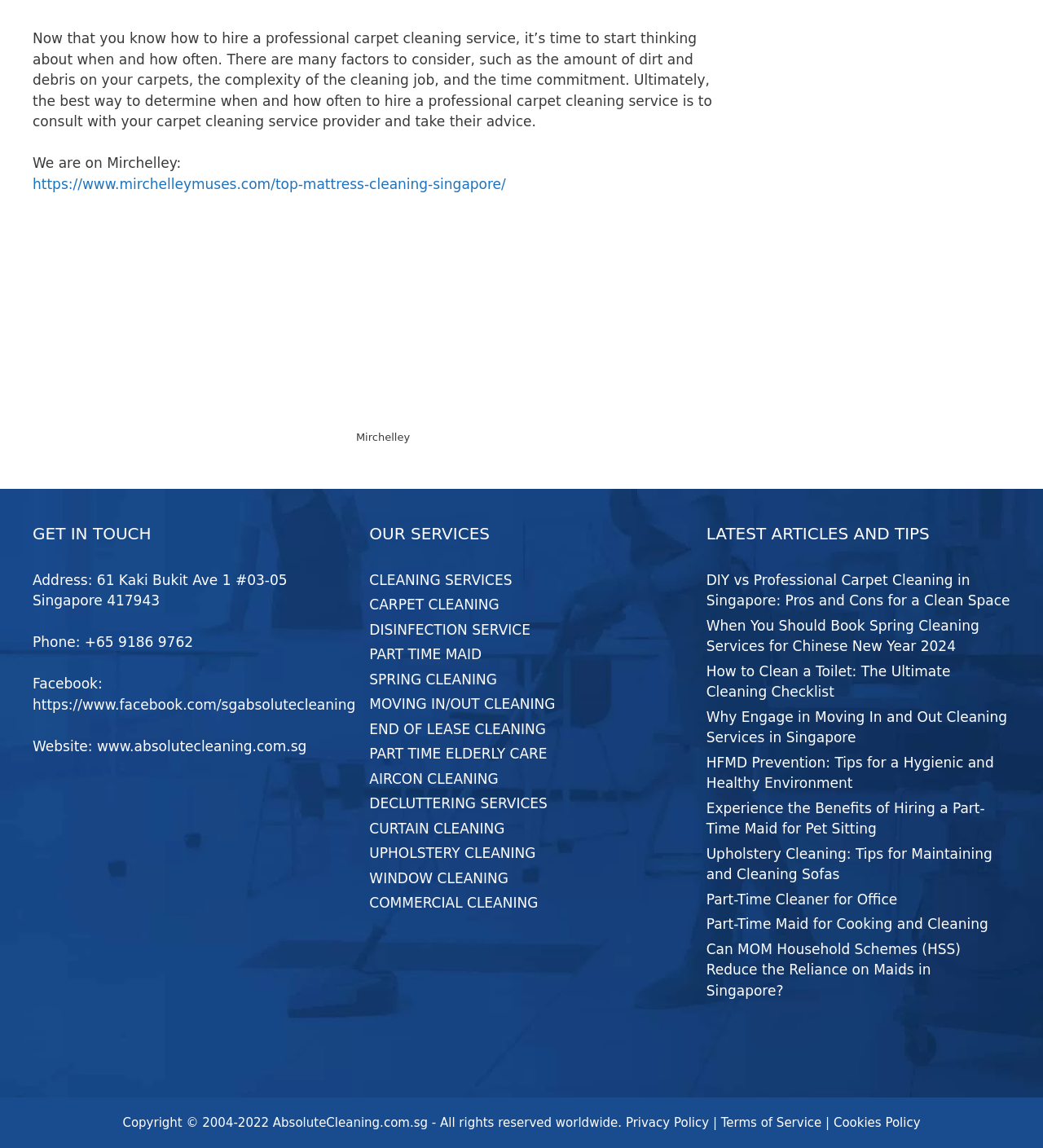Could you specify the bounding box coordinates for the clickable section to complete the following instruction: "Get in touch with the company"?

[0.031, 0.454, 0.323, 0.475]